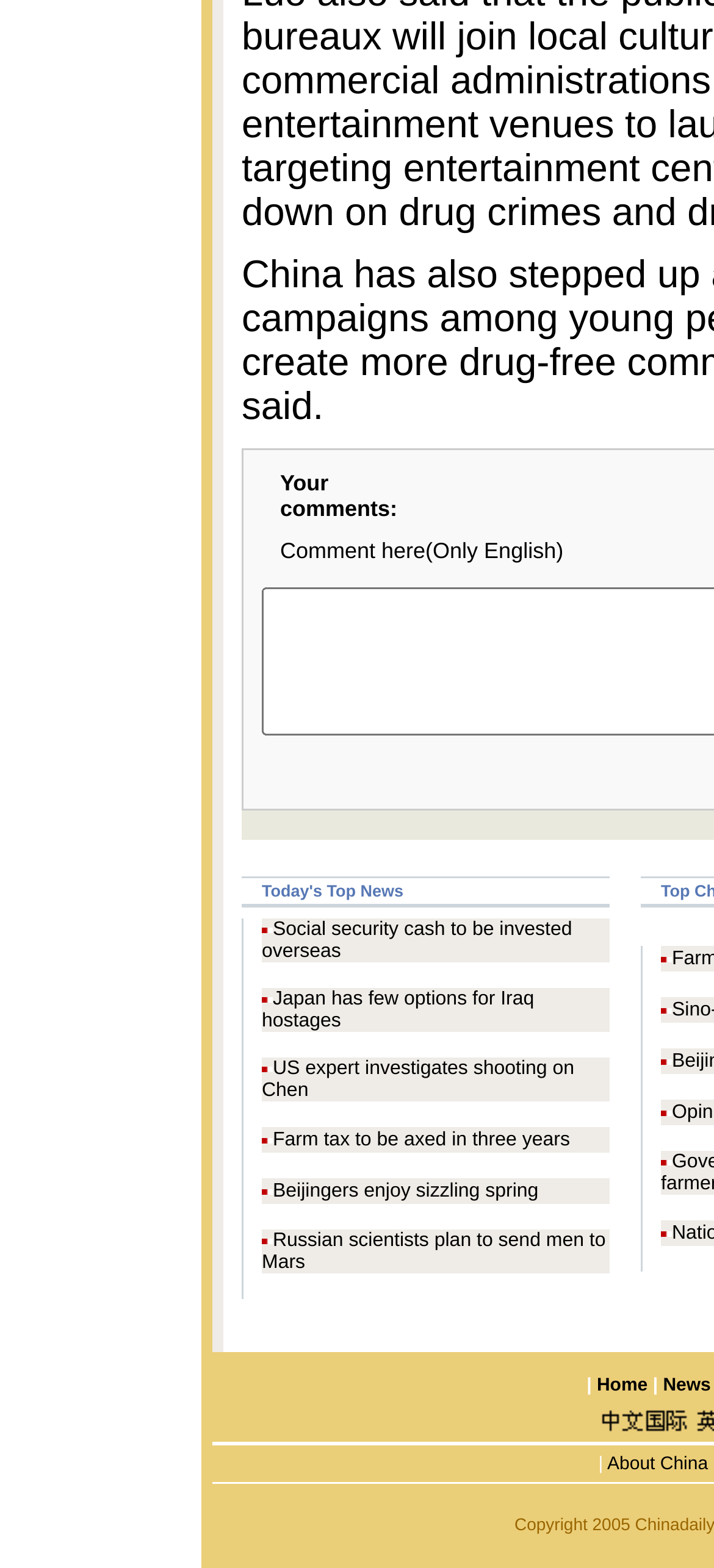Determine the bounding box coordinates of the clickable area required to perform the following instruction: "Click on 'Beijingers enjoy sizzling spring'". The coordinates should be represented as four float numbers between 0 and 1: [left, top, right, bottom].

[0.382, 0.753, 0.754, 0.767]